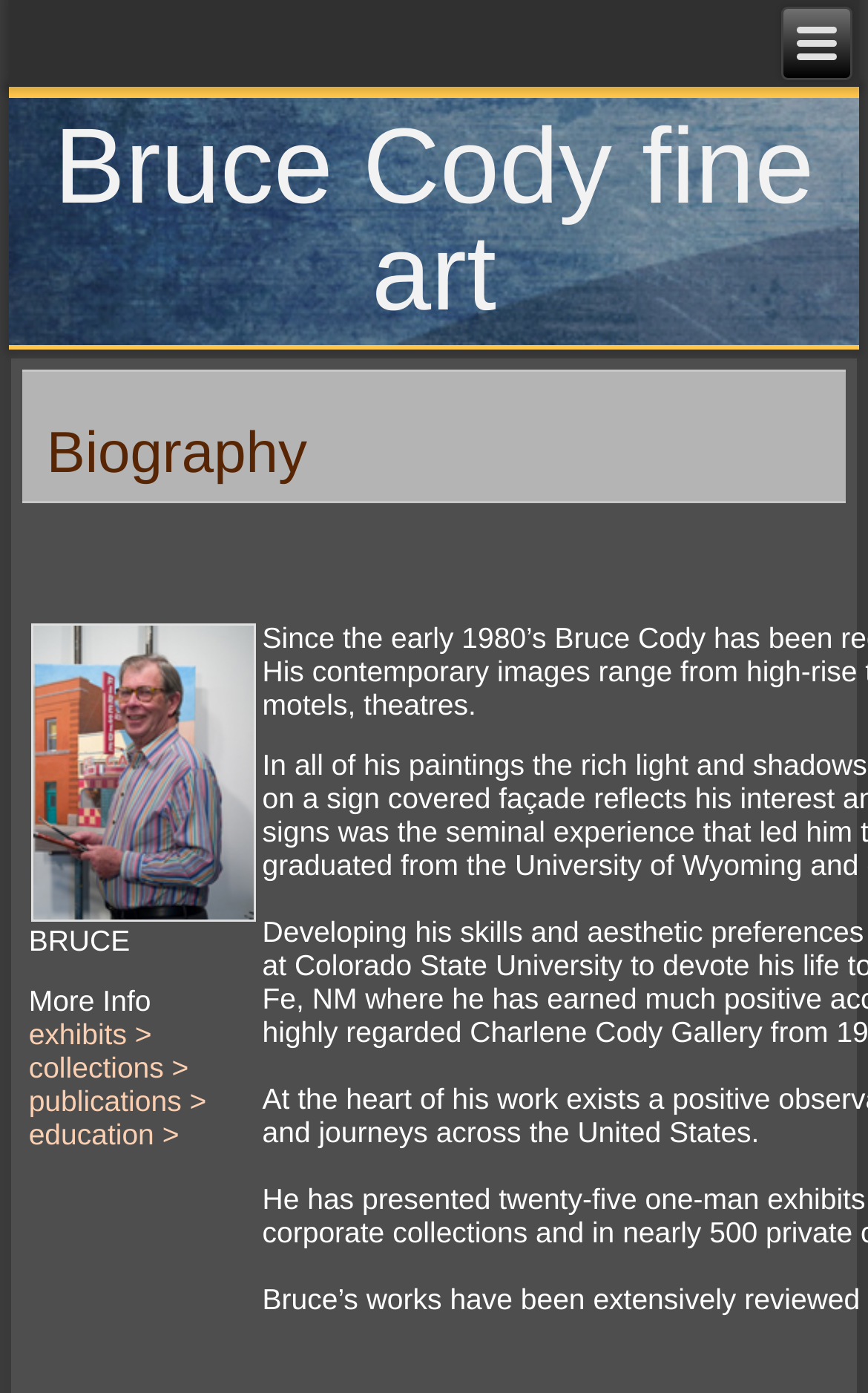How many elements are there in the root element?
Refer to the screenshot and respond with a concise word or phrase.

6